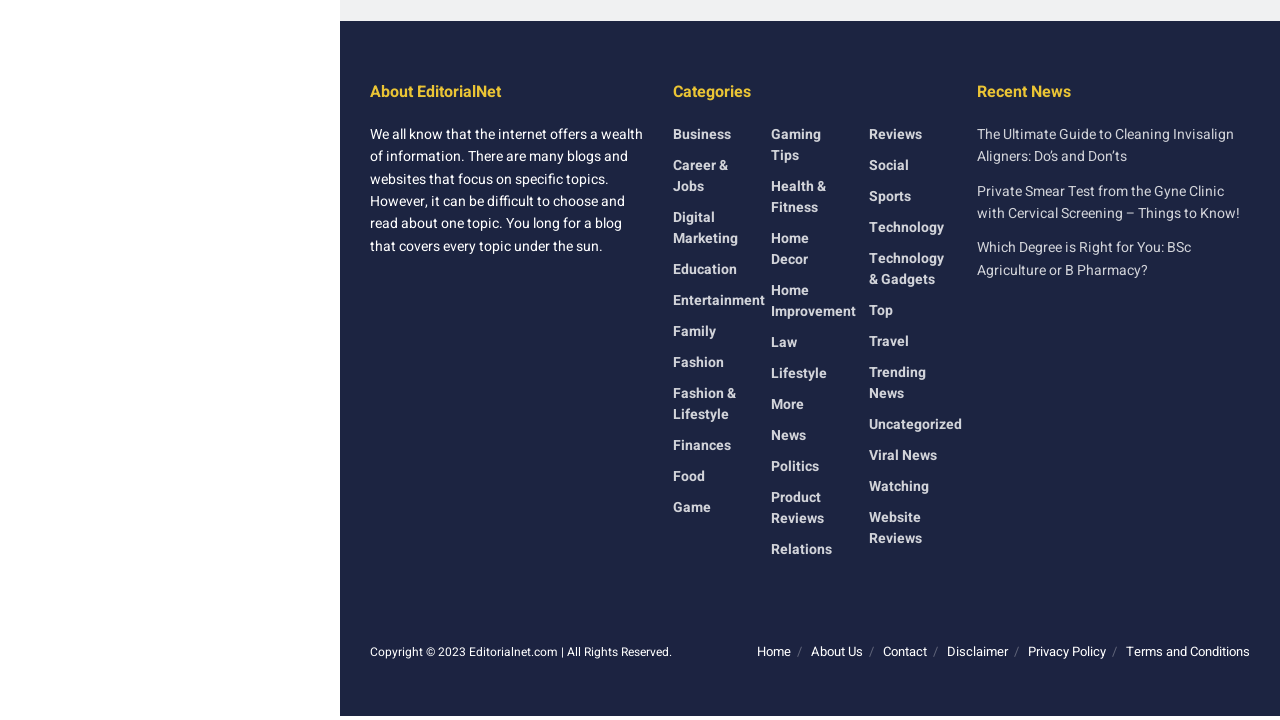Find and indicate the bounding box coordinates of the region you should select to follow the given instruction: "Explore the 'Technology' category".

[0.679, 0.301, 0.737, 0.33]